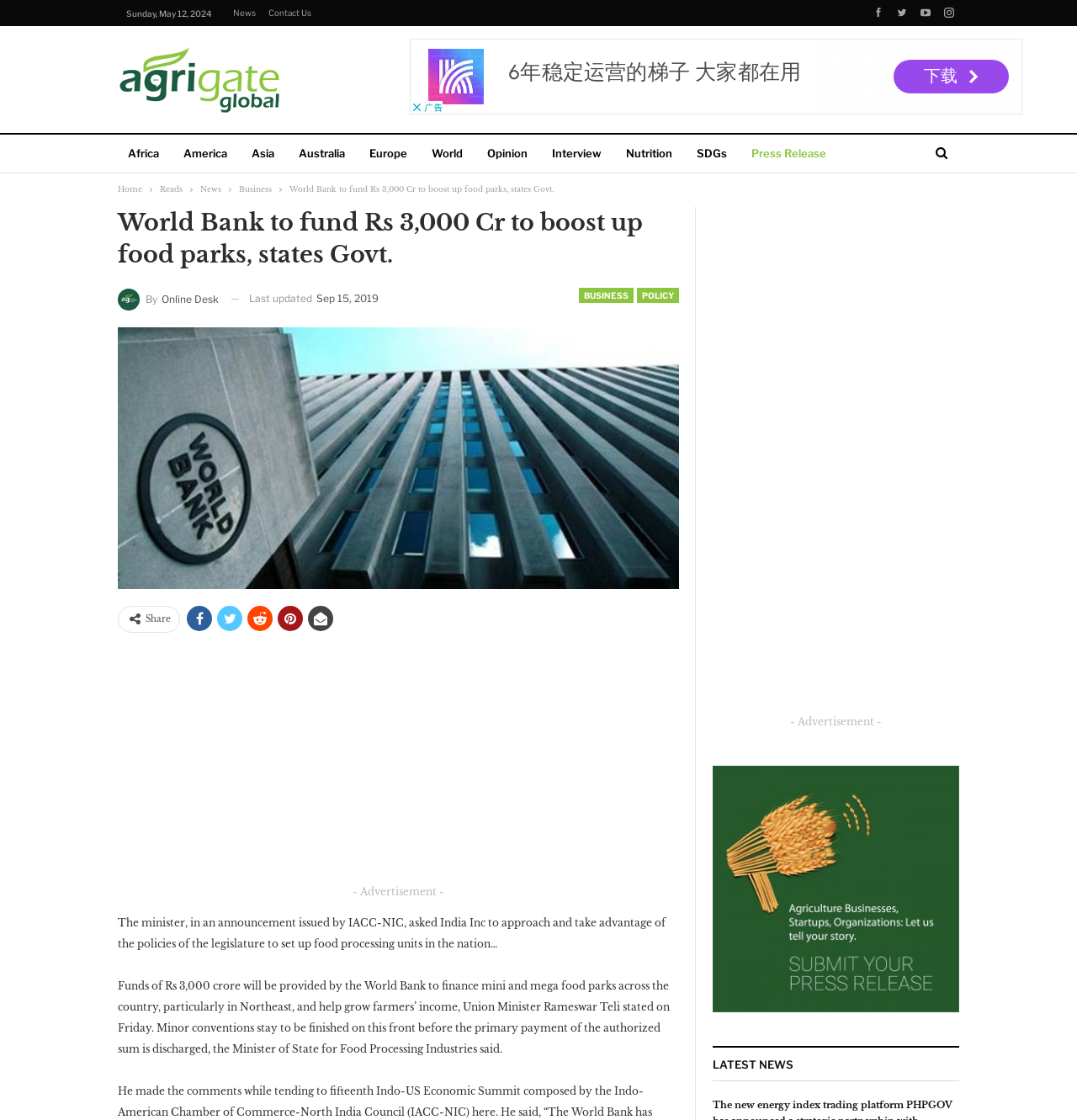Identify and extract the heading text of the webpage.

World Bank to fund Rs 3,000 Cr to boost up food parks, states Govt.